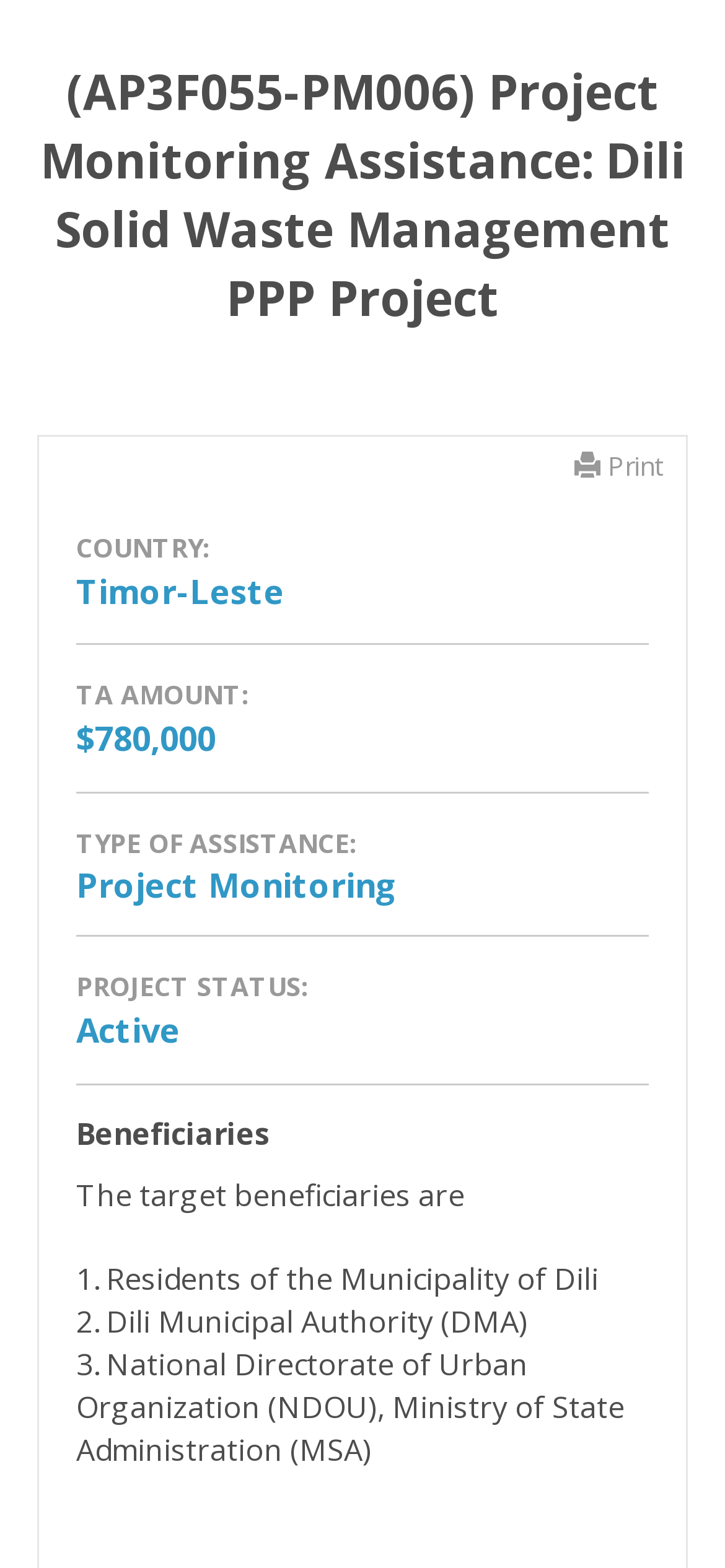Locate the bounding box of the UI element with the following description: "LucasArts, Inc.".

None